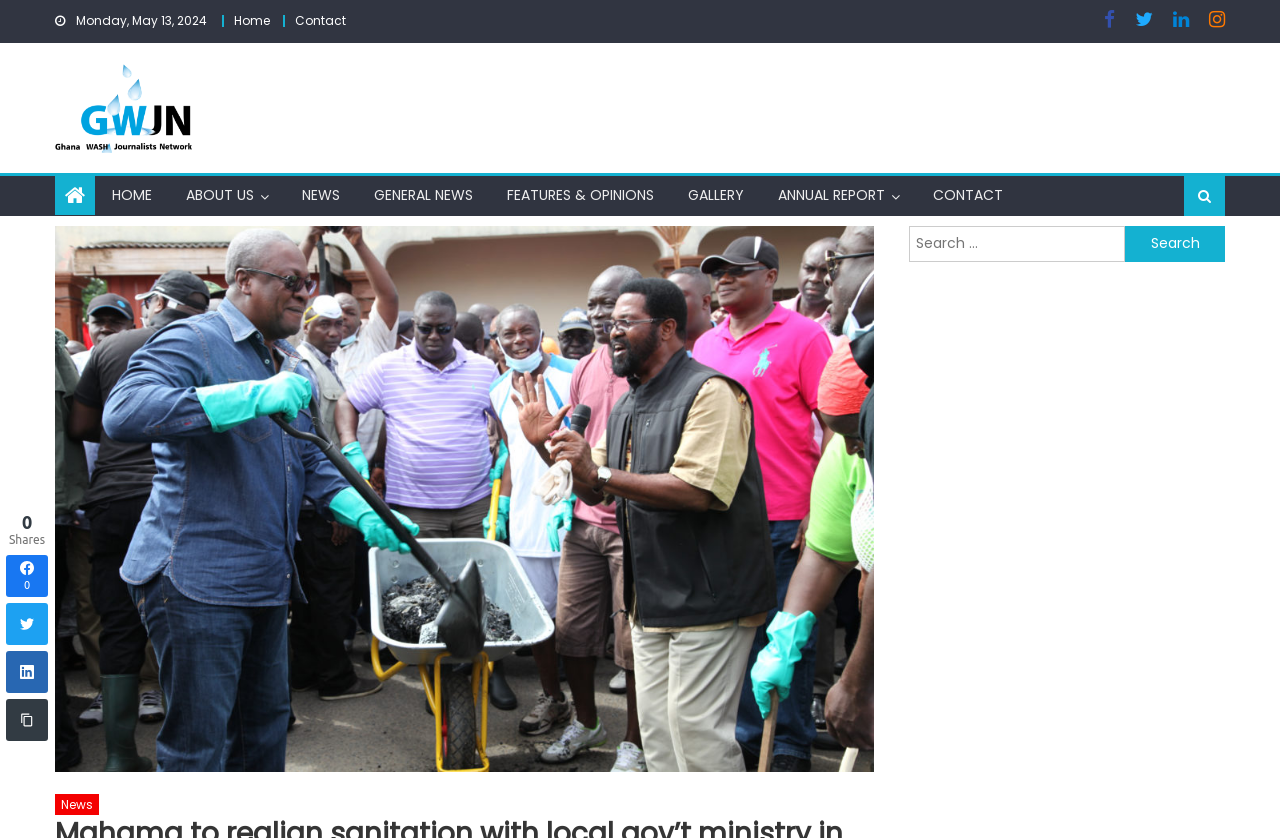What is the date displayed at the top of the webpage? Refer to the image and provide a one-word or short phrase answer.

Monday, May 13, 2024